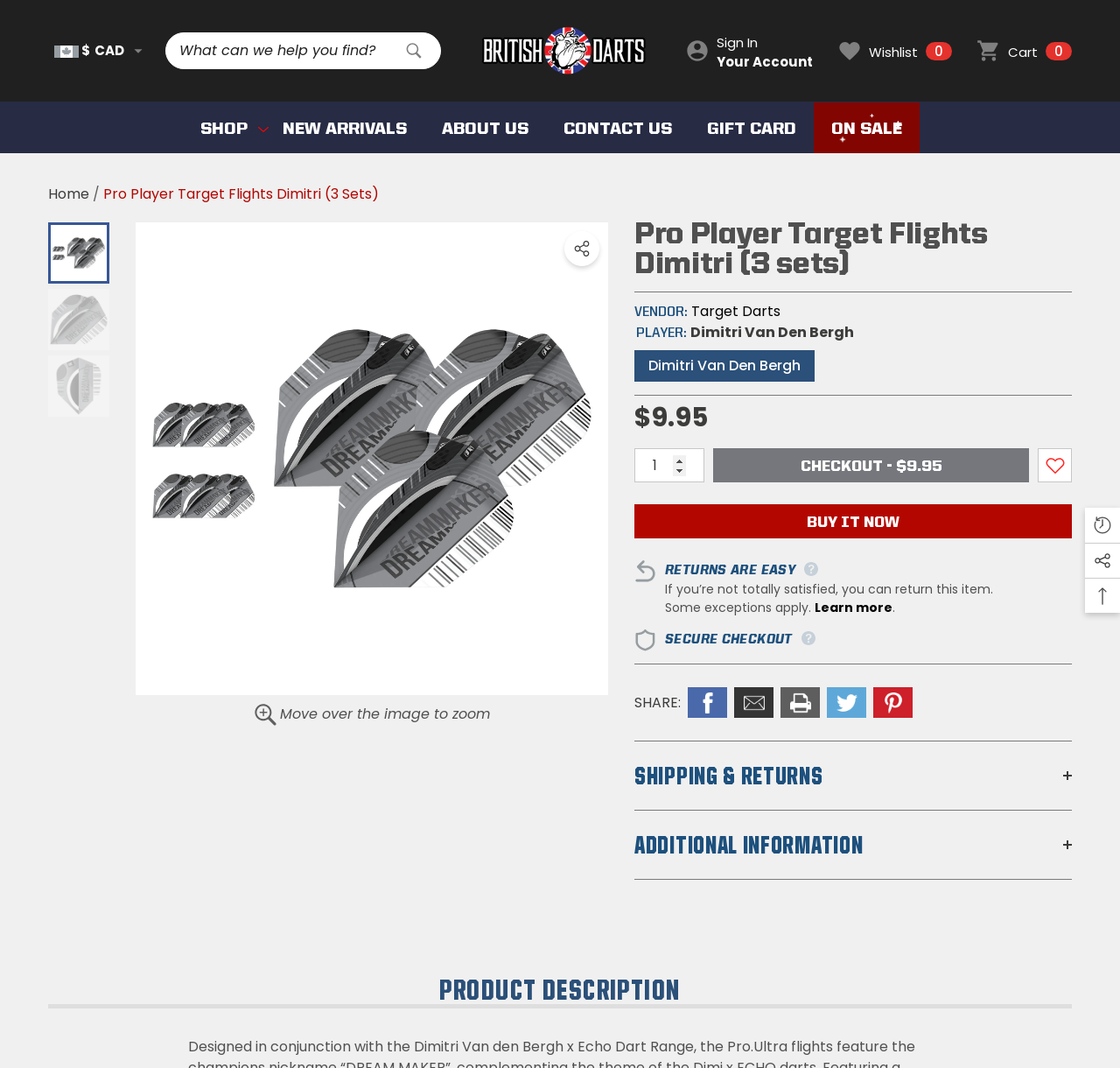Please pinpoint the bounding box coordinates for the region I should click to adhere to this instruction: "View wishlist".

[0.748, 0.036, 0.85, 0.059]